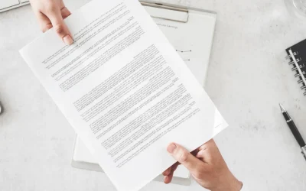Provide a thorough description of the image.

The image depicts two hands positioned in a dynamic exchange, one extending a document while the other reaches out to accept it. The document, primarily white with text printed in dark ink, suggests it contains important written information, potentially related to a formal agreement or regulatory matter. Surrounding this interaction are hints of a professional environment, indicated by a smooth surface that reflects light and the presence of various office supplies, including a pen and a spiral notebook. The context implies a significant moment in a business or legal setting, possibly related to the ongoing proceedings discussed in associated articles about legal cases such as "Complaint of Suncor Energy Inc." or other regulatory matters.